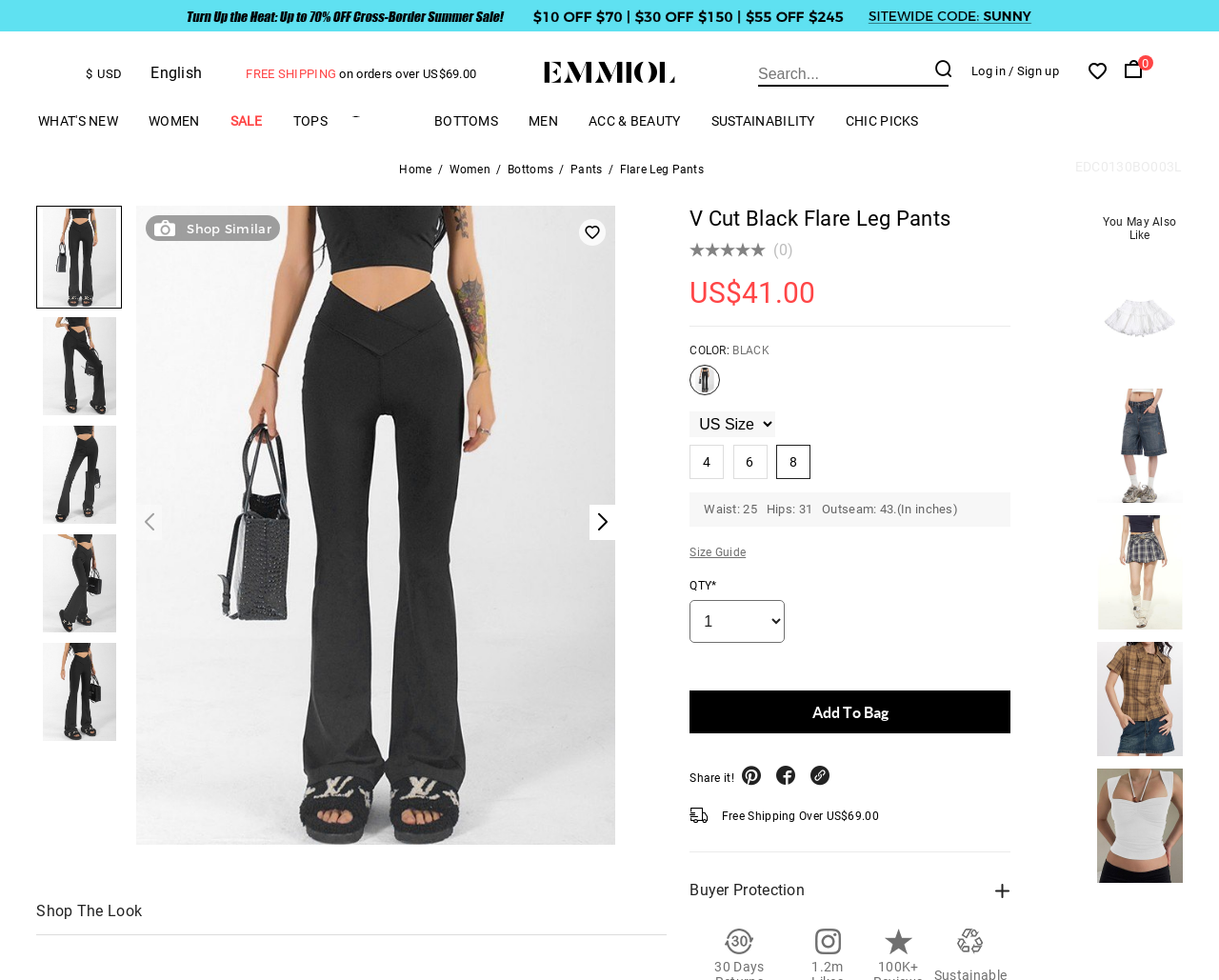Determine the bounding box for the UI element as described: "alt="Retro All-Match Plaid Mini Skirts"". The coordinates should be represented as four float numbers between 0 and 1, formatted as [left, top, right, bottom].

[0.9, 0.628, 0.97, 0.646]